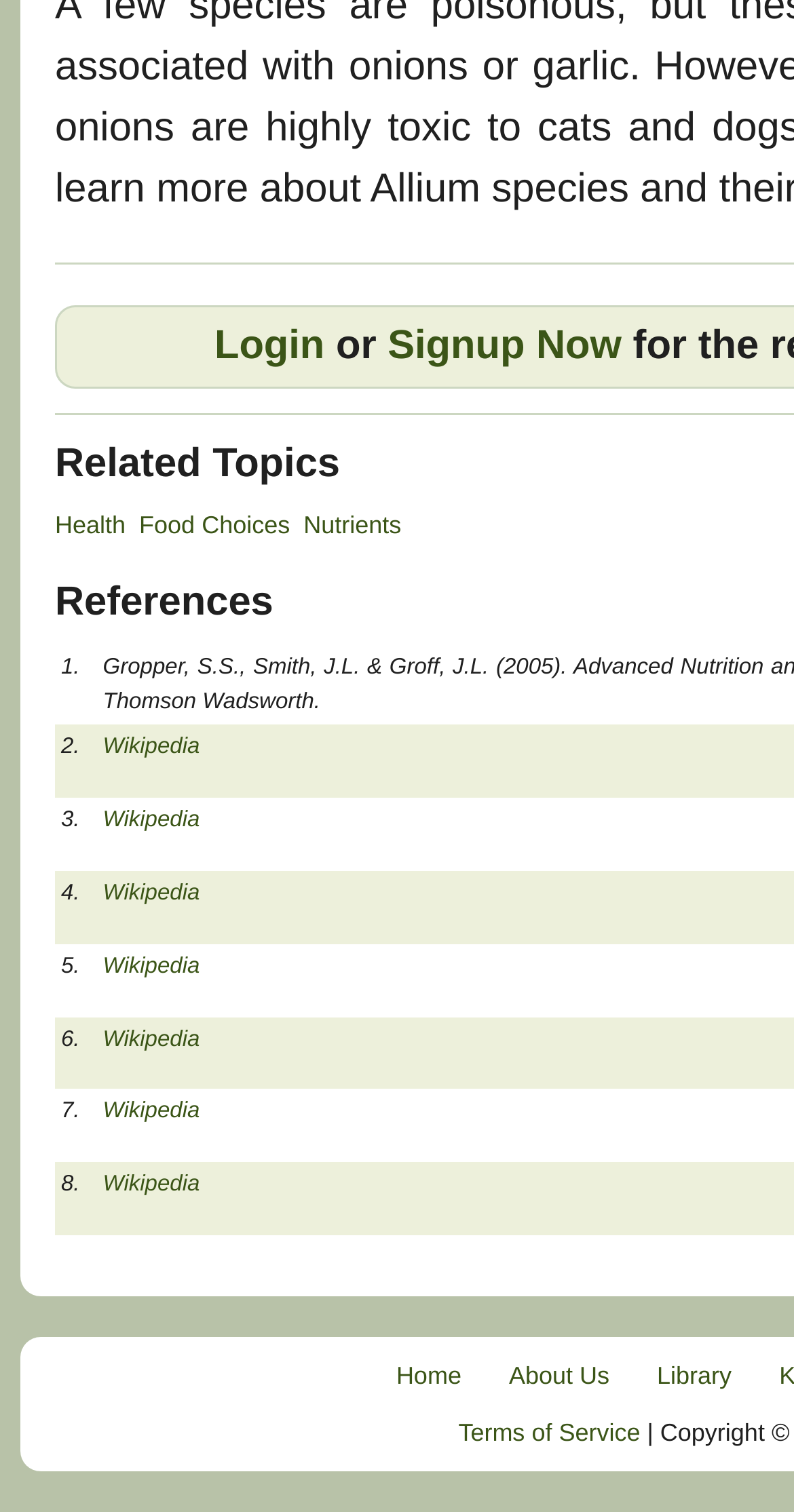How many Wikipedia links are there on the page?
Using the image as a reference, give an elaborate response to the question.

I counted the links with the text 'Wikipedia' and found a total of 8 links.